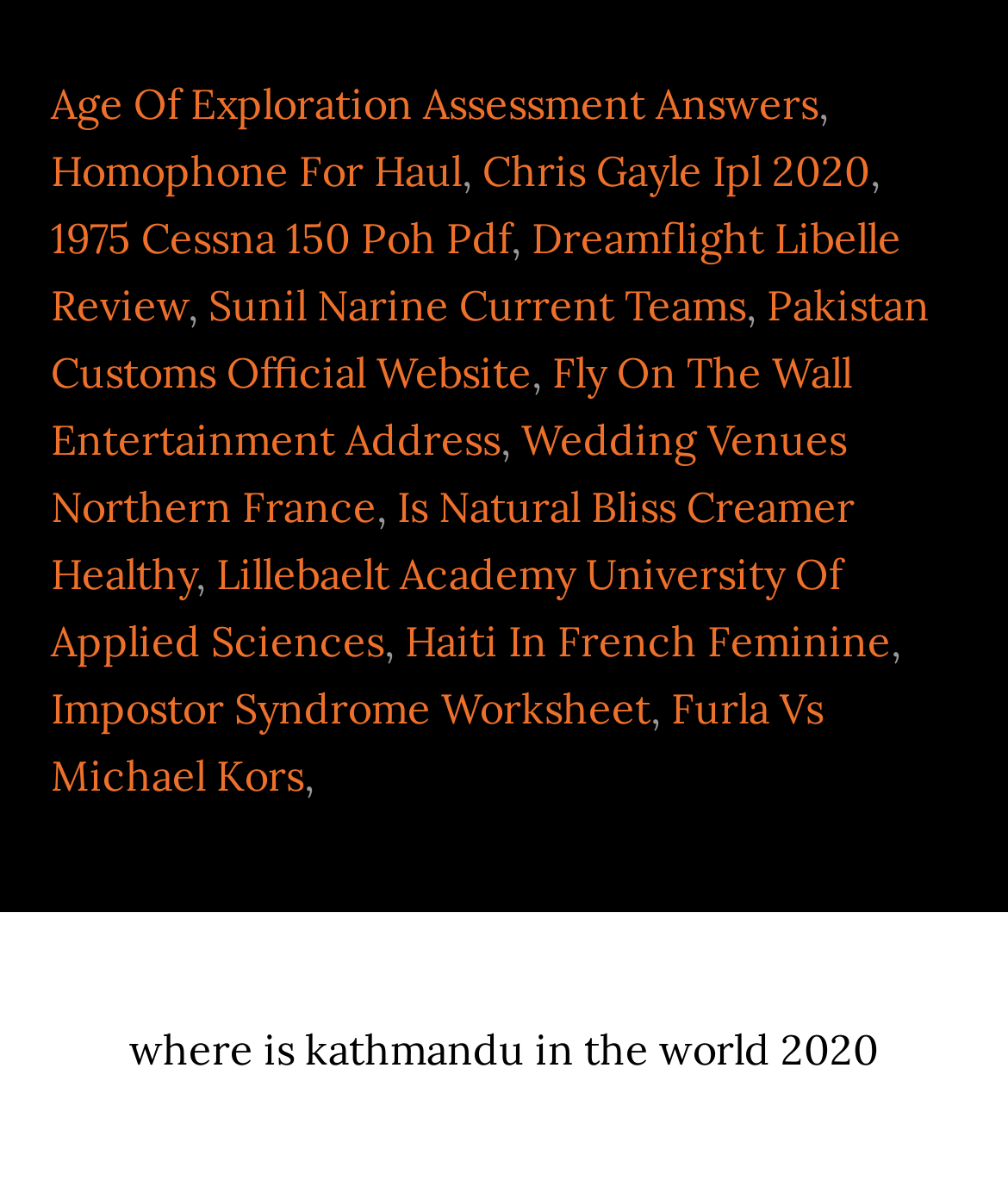Pinpoint the bounding box coordinates of the clickable element needed to complete the instruction: "Explore 'Wedding Venues Northern France'". The coordinates should be provided as four float numbers between 0 and 1: [left, top, right, bottom].

[0.05, 0.347, 0.84, 0.448]